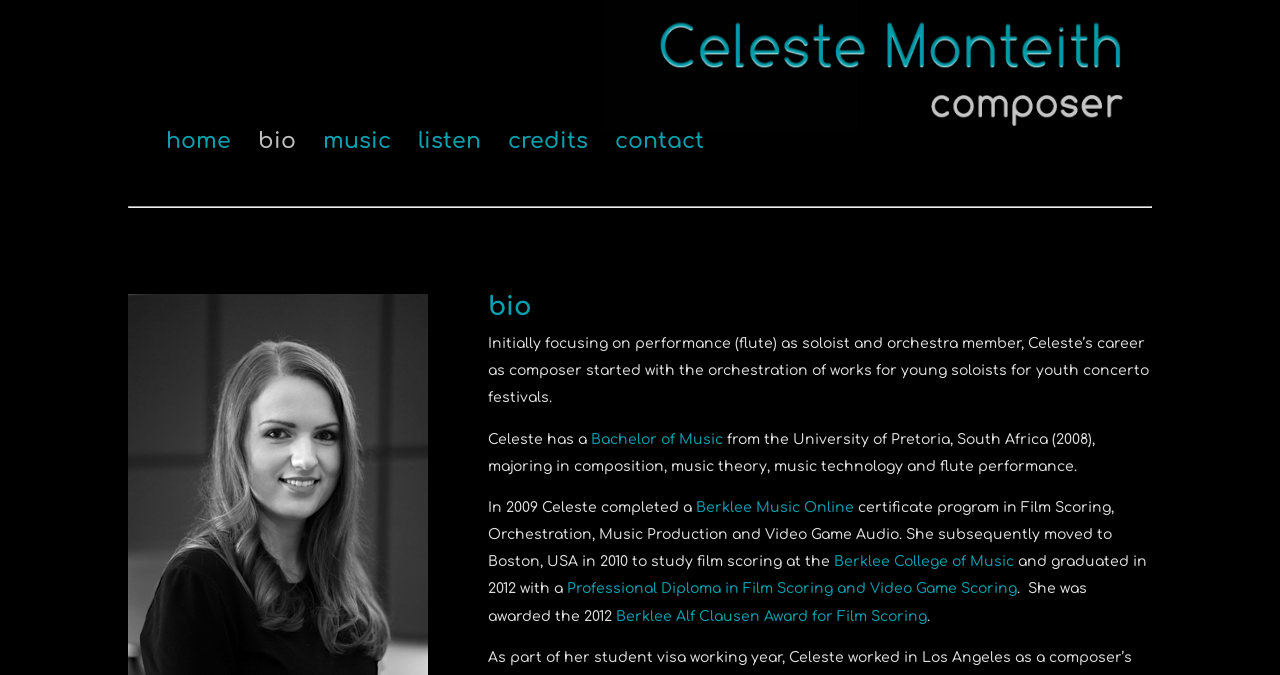Explain the webpage in detail.

The webpage is about Celeste Monteith's bio. At the top, there is a link with the text "Celeste Monteith" and an image with the same name, which is likely a profile picture. Below this, there is a navigation menu with links to "home", "bio", "music", "listen", "credits", and "contact".

Below the navigation menu, there is a horizontal separator line. The main content of the bio section starts with a heading "bio" and a brief introduction to Celeste's career as a composer, which initially focused on performance and orchestration. 

The text then describes Celeste's educational background, including her Bachelor of Music degree from the University of Pretoria, South Africa, and her certificate program in Film Scoring, Orchestration, Music Production, and Video Game Audio from Berklee Music Online. 

Further down, the text mentions Celeste's move to Boston, USA, to study film scoring at Berklee College of Music, where she graduated with a Professional Diploma in Film Scoring and Video Game Scoring in 2012. The bio also highlights her achievement of being awarded the 2012 Berklee Alf Clausen Award for Film Scoring.